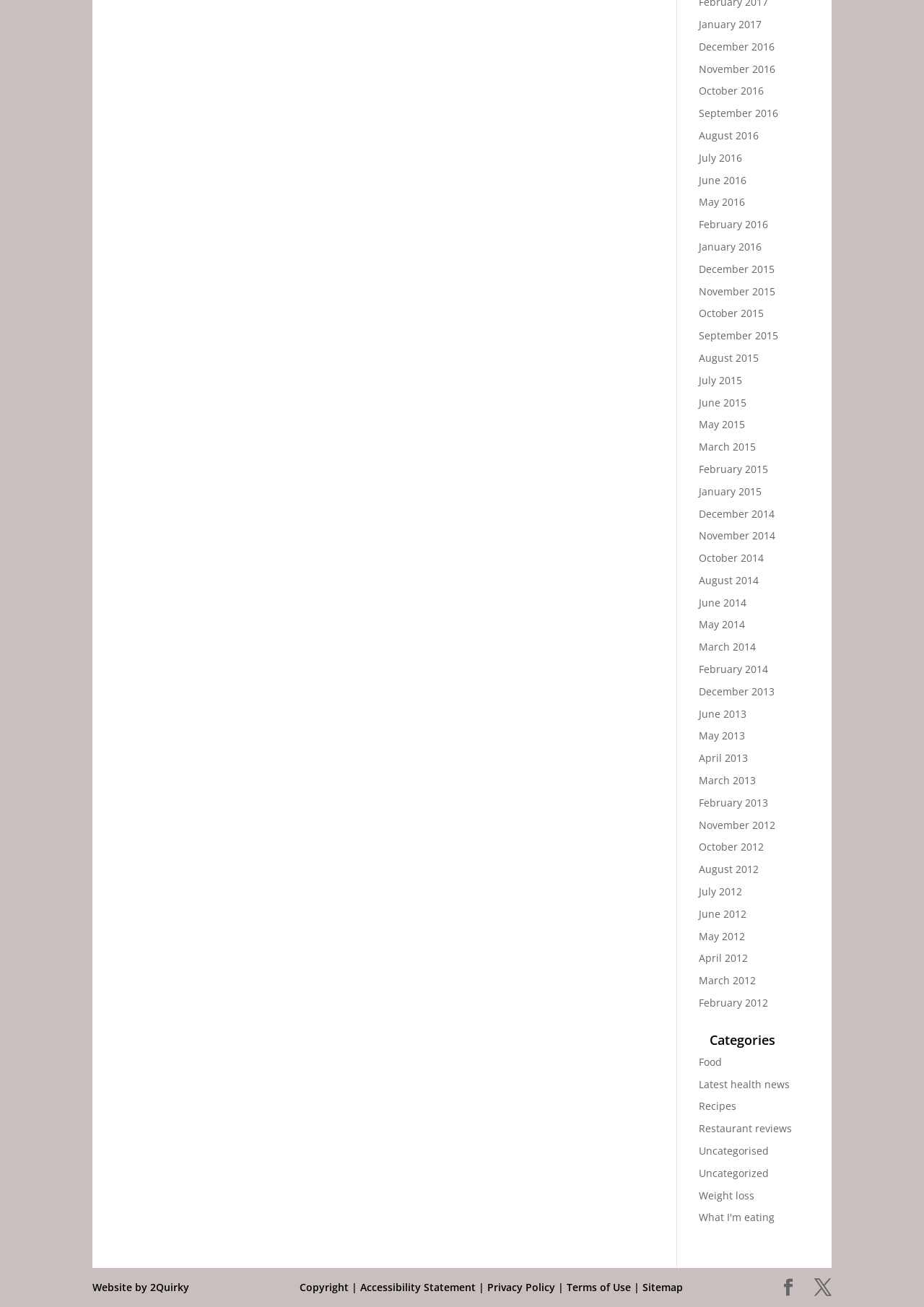Refer to the element description Uncategorized and identify the corresponding bounding box in the screenshot. Format the coordinates as (top-left x, top-left y, bottom-right x, bottom-right y) with values in the range of 0 to 1.

[0.756, 0.892, 0.832, 0.903]